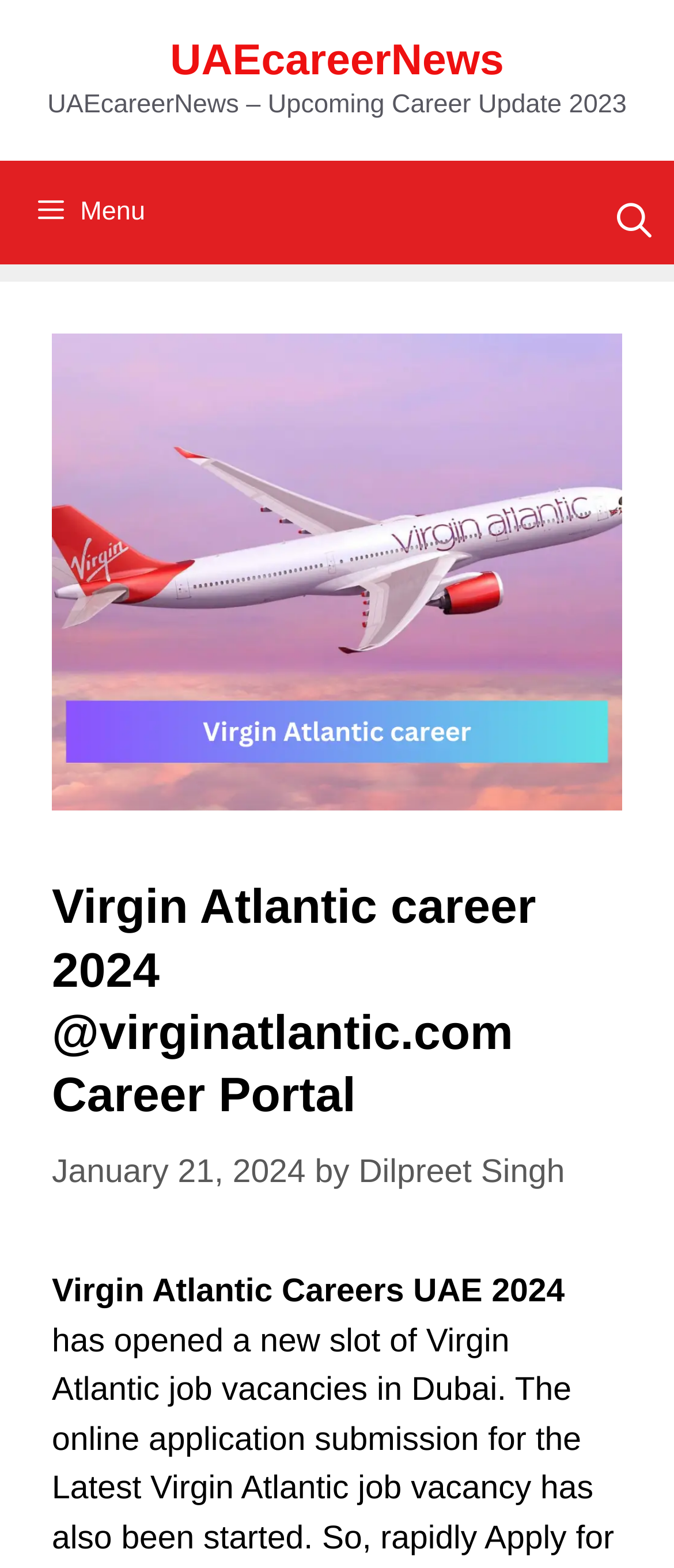What is the purpose of the button with a menu icon?
Analyze the image and deliver a detailed answer to the question.

I found the answer by looking at the button element with a menu icon, which has a description 'Menu' and controls the primary menu. This suggests that the purpose of the button is to open the primary menu.